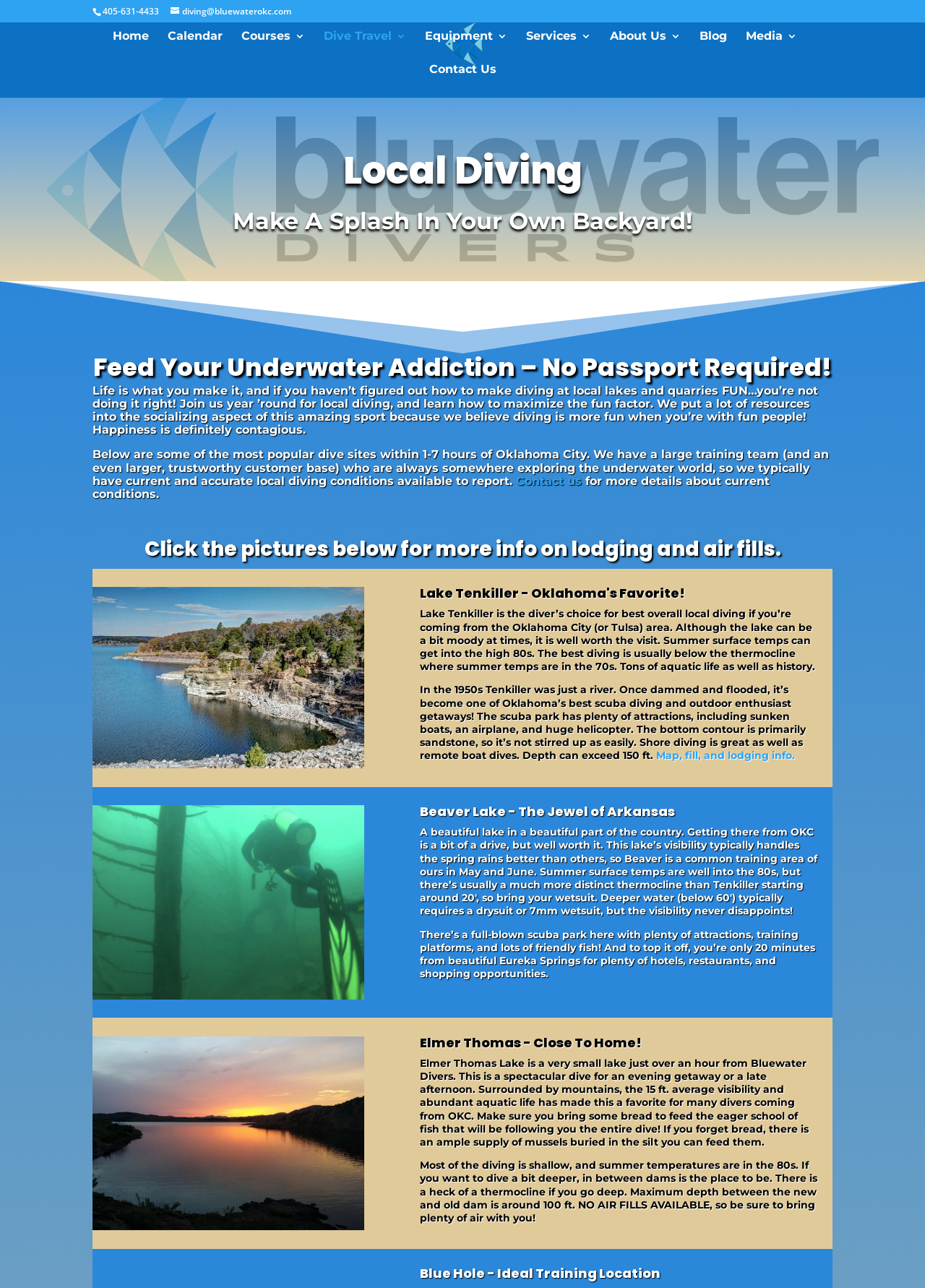Please provide a brief answer to the question using only one word or phrase: 
What is the name of the link that allows users to contact Bluewater Divers?

Contact Us